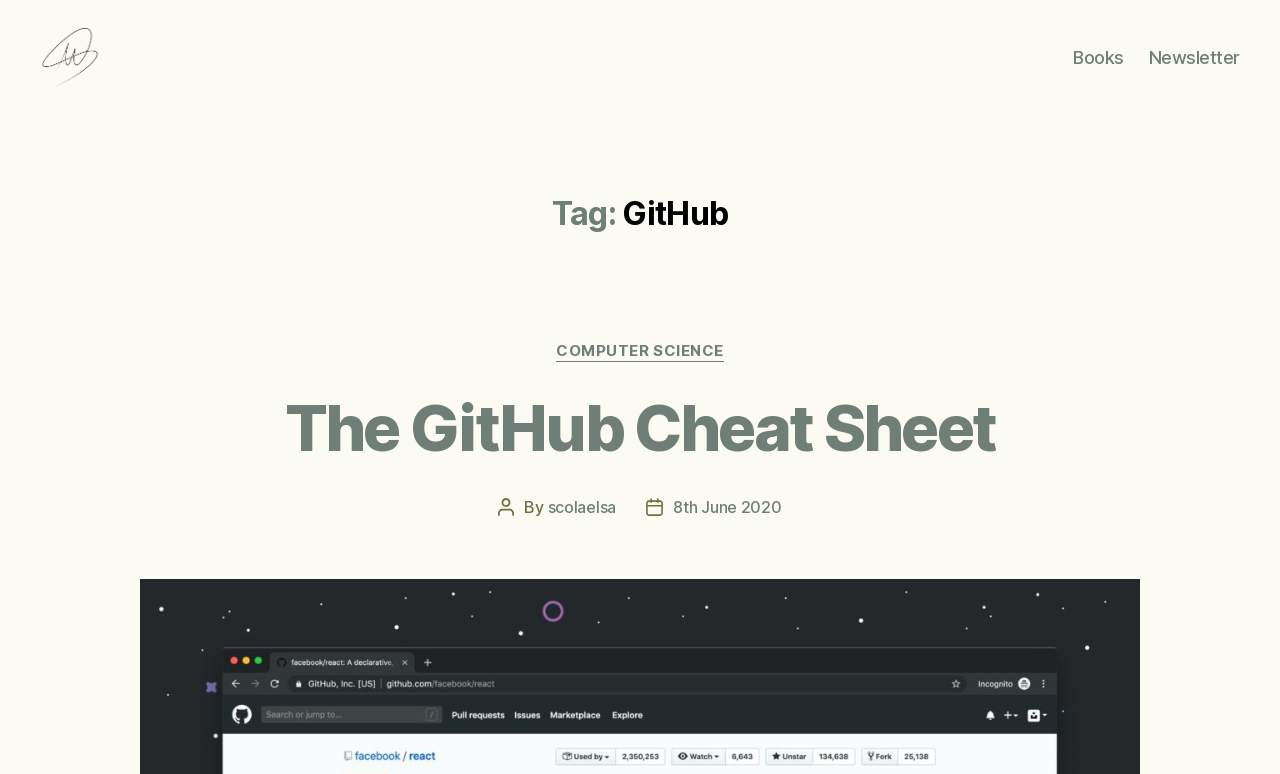Refer to the image and answer the question with as much detail as possible: What is the category of the article 'The GitHub Cheat Sheet'?

I found the answer by looking at the section below the header, where there are links to different categories. The article 'The GitHub Cheat Sheet' is listed under the category 'COMPUTER SCIENCE'.